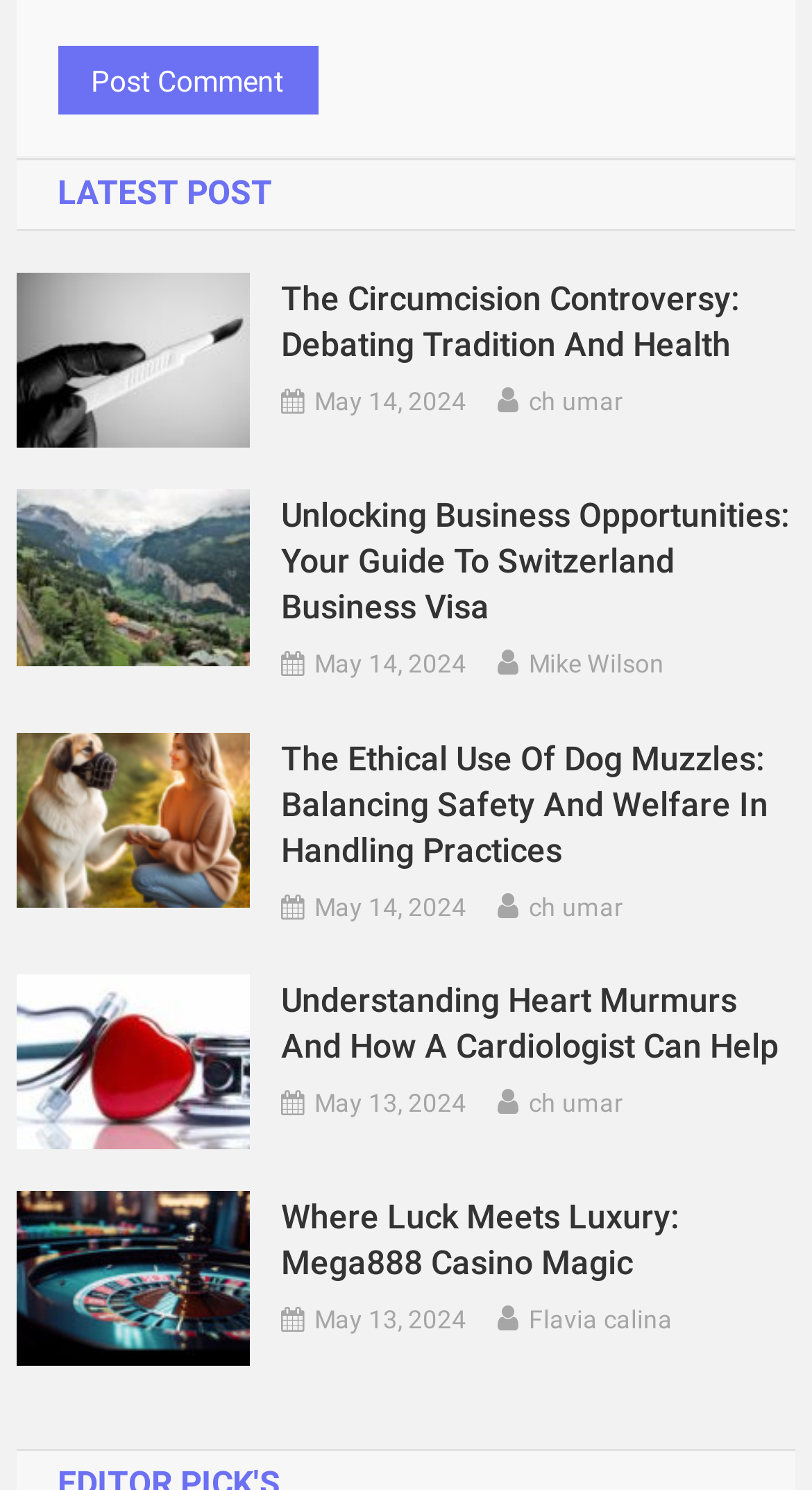From the webpage screenshot, predict the bounding box coordinates (top-left x, top-left y, bottom-right x, bottom-right y) for the UI element described here: May 14, 2024

[0.387, 0.256, 0.575, 0.286]